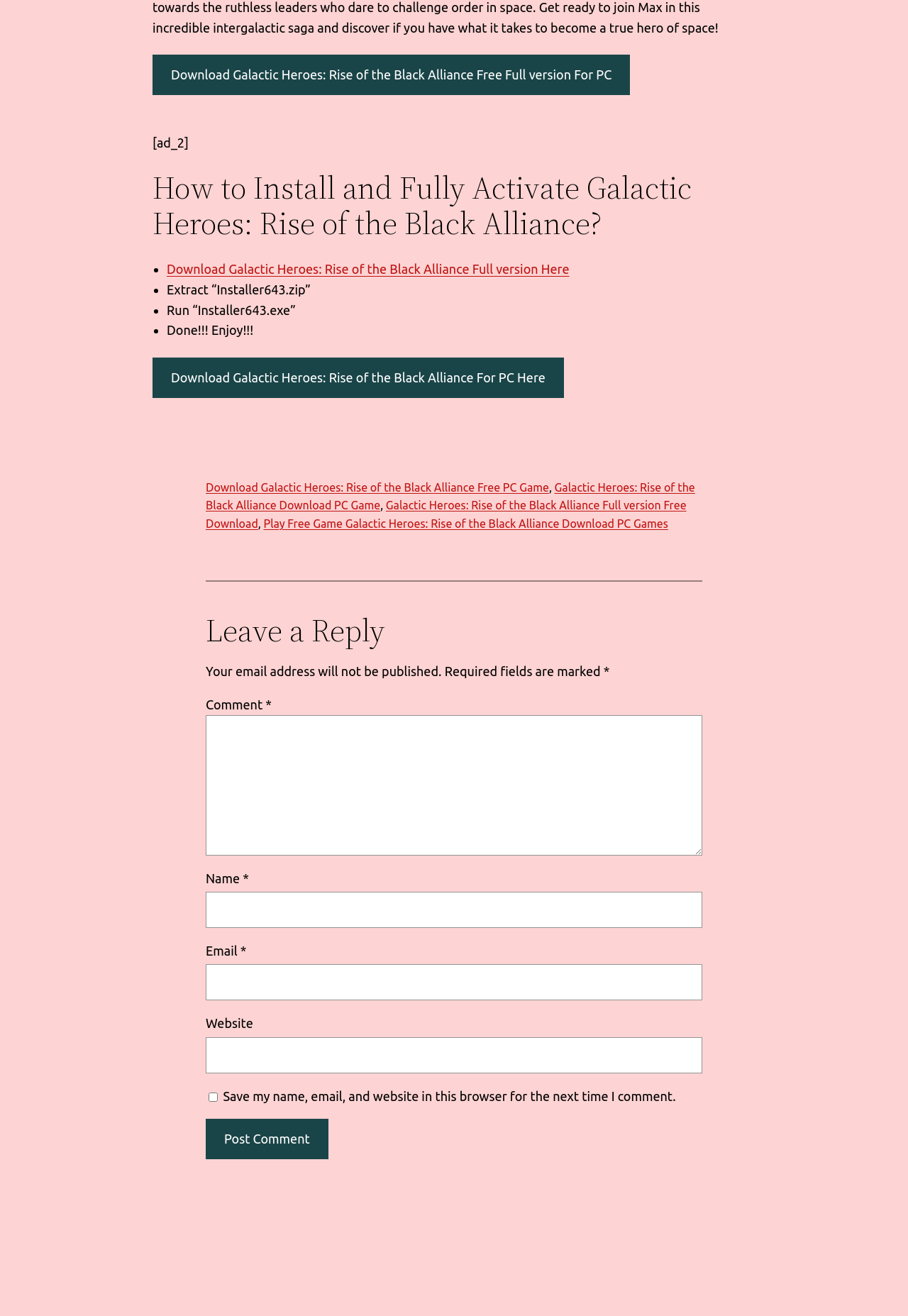What is the purpose of the comment section?
Refer to the image and provide a one-word or short phrase answer.

Leave a Reply